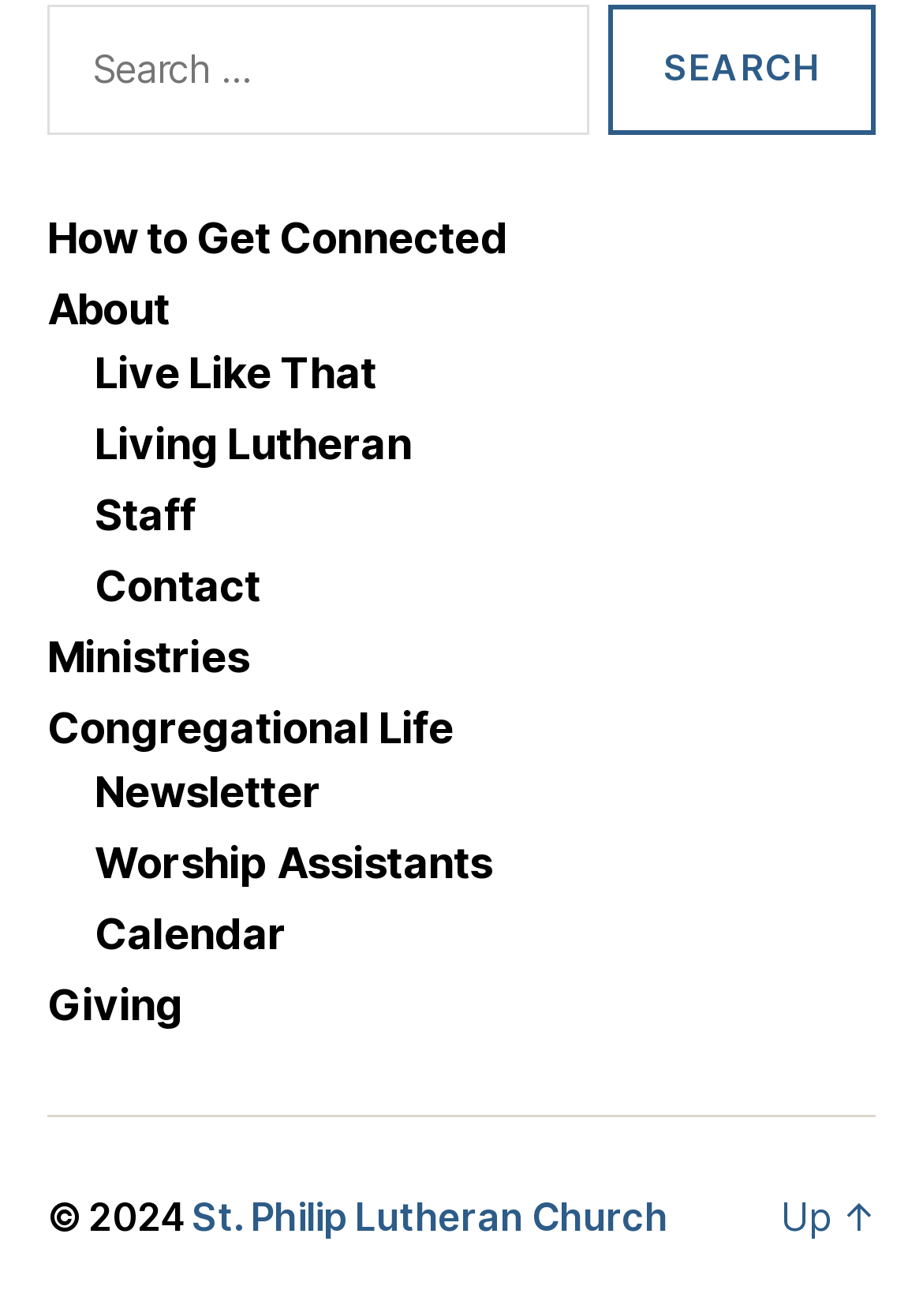Determine the bounding box coordinates (top-left x, top-left y, bottom-right x, bottom-right y) of the UI element described in the following text: Live Like That

[0.103, 0.265, 0.408, 0.303]